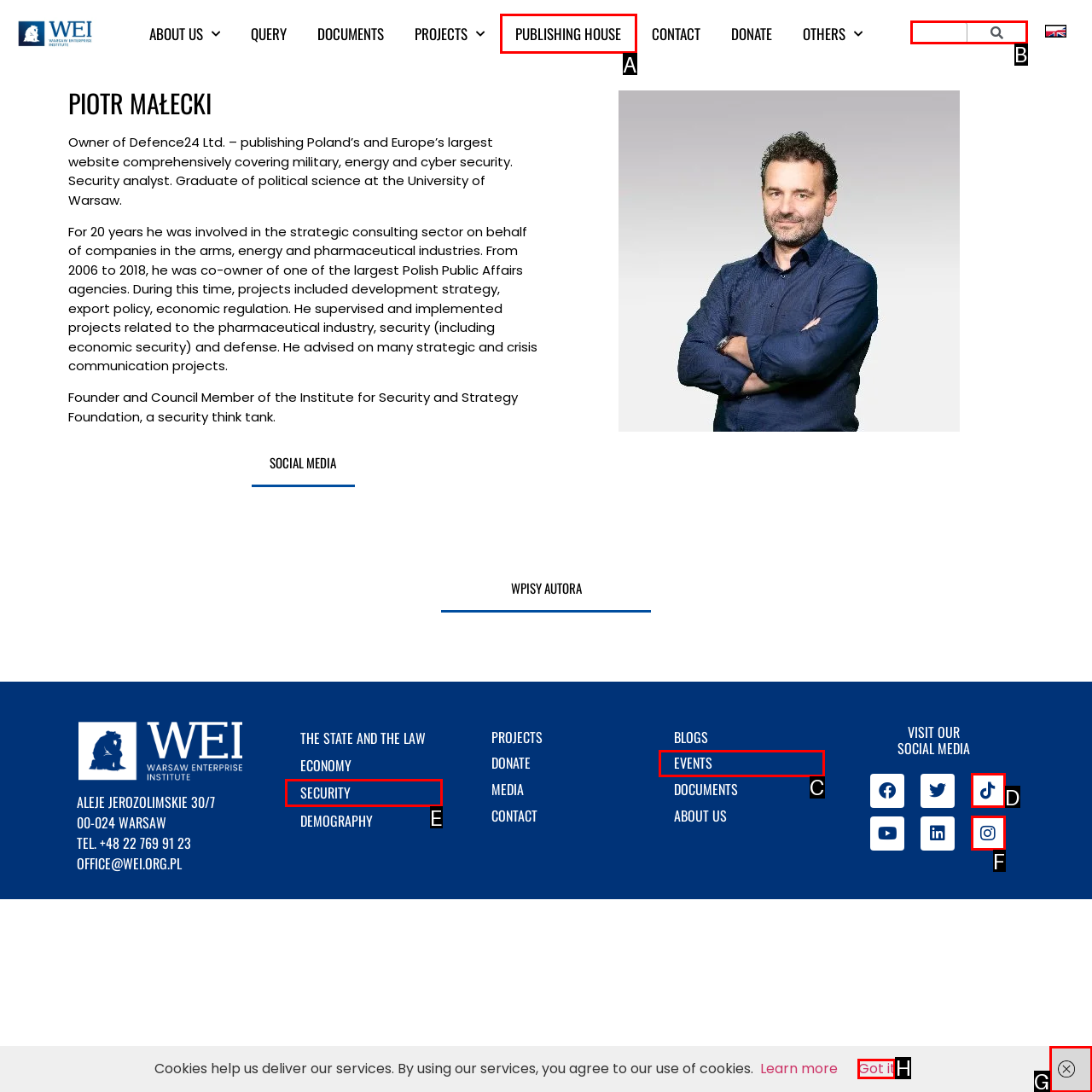Determine which element should be clicked for this task: Click the link '1439'
Answer with the letter of the selected option.

None